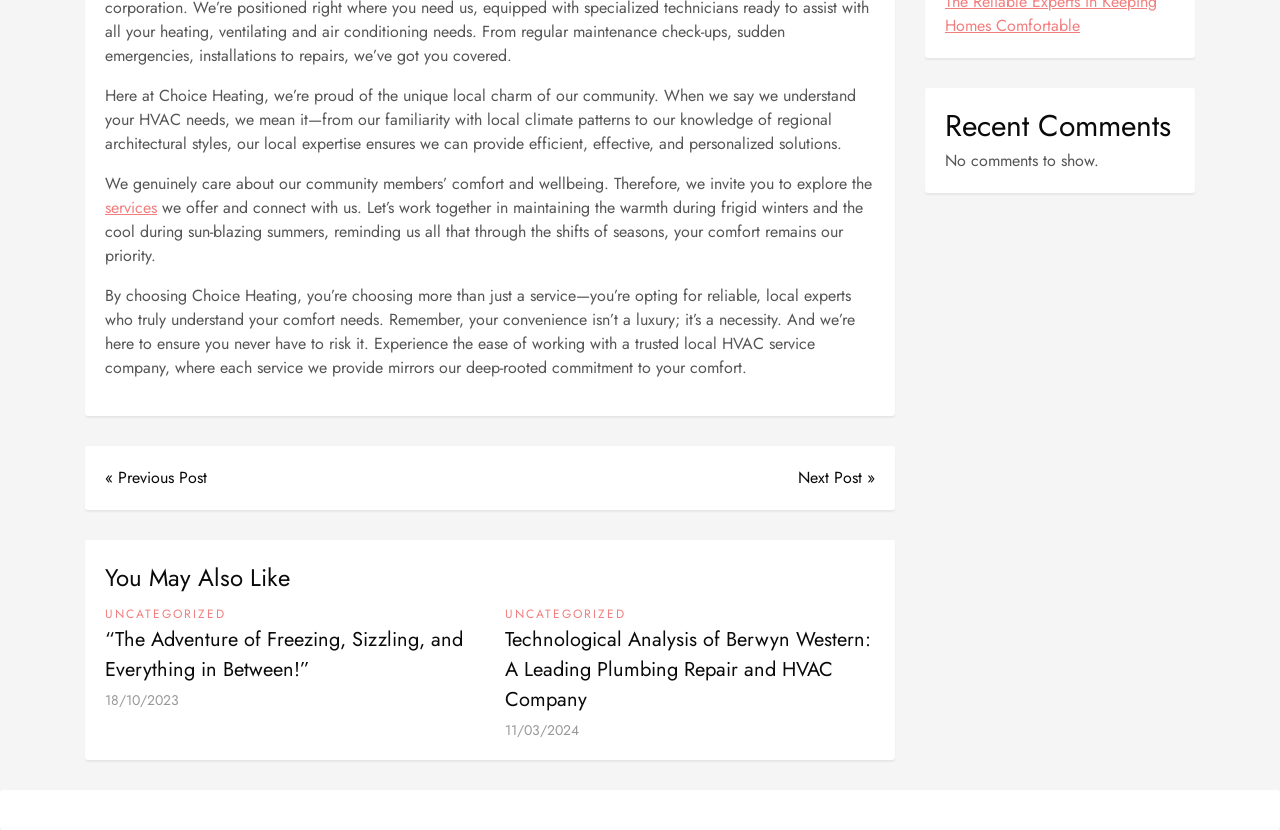Find and provide the bounding box coordinates for the UI element described here: "services". The coordinates should be given as four float numbers between 0 and 1: [left, top, right, bottom].

[0.082, 0.236, 0.123, 0.265]